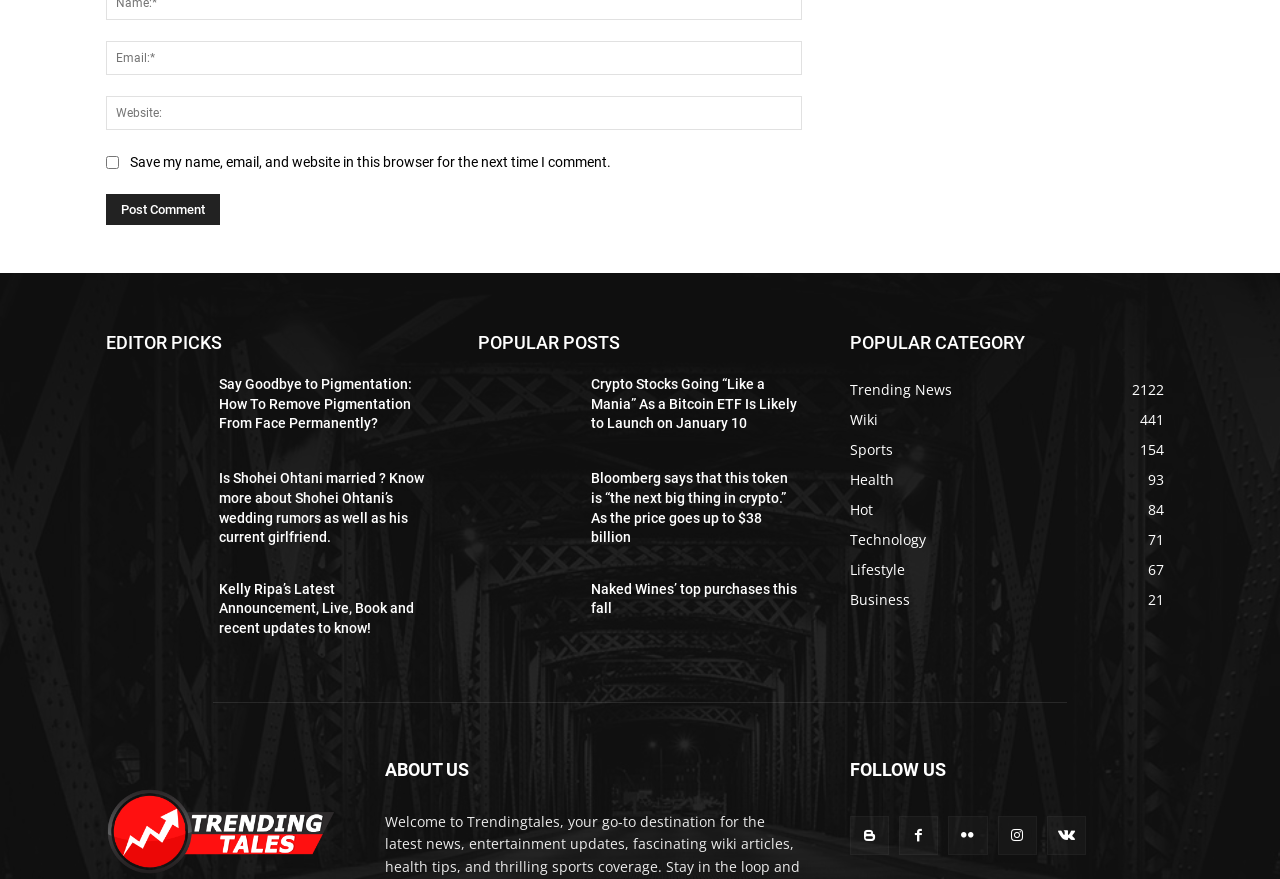Please find the bounding box coordinates of the element that must be clicked to perform the given instruction: "Enter email address". The coordinates should be four float numbers from 0 to 1, i.e., [left, top, right, bottom].

[0.083, 0.047, 0.627, 0.086]